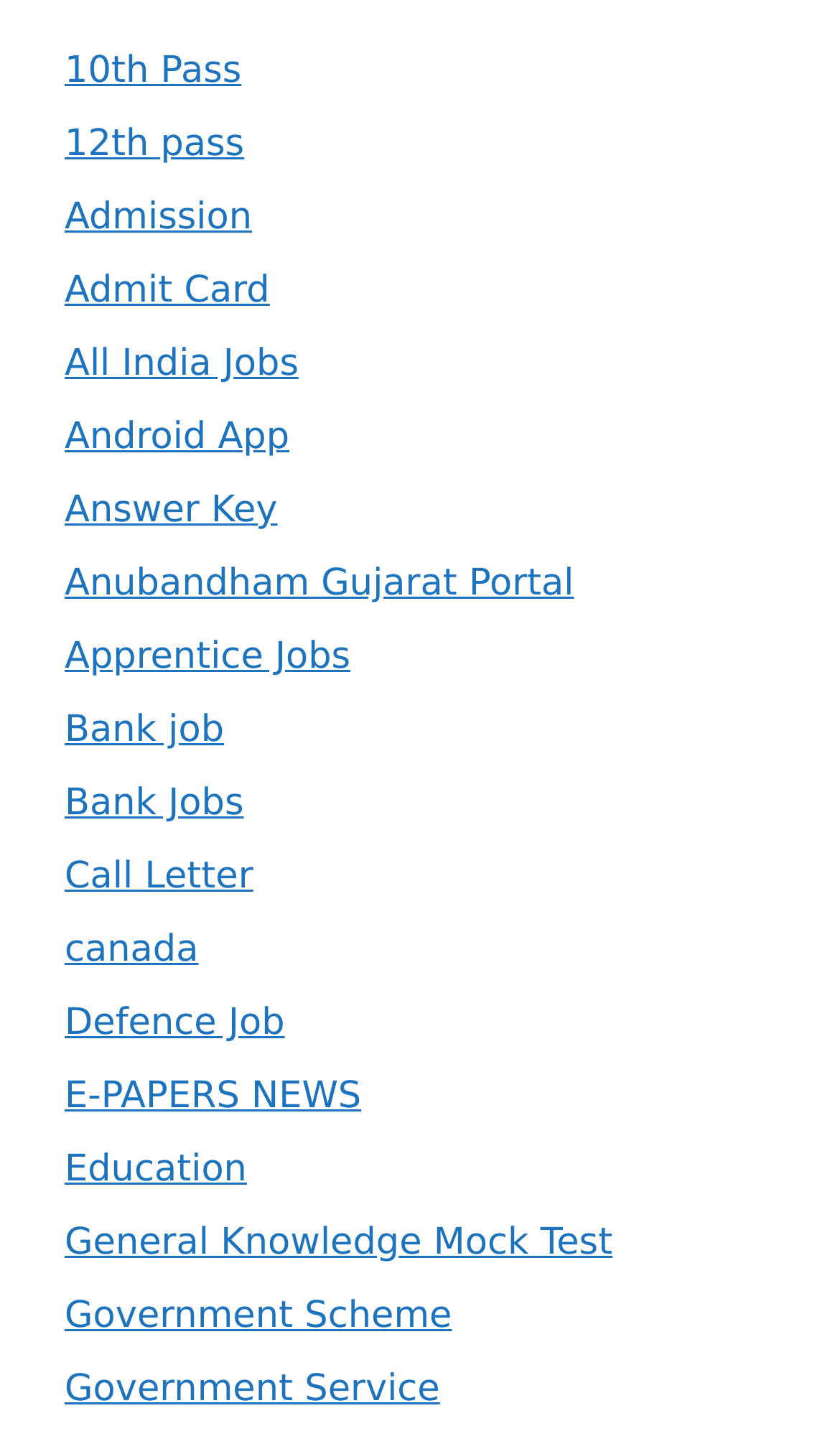What type of information is available under the 'Government Scheme' link?
Please answer the question as detailed as possible based on the image.

The 'Government Scheme' link is likely to provide information about various government schemes and initiatives. This suggests that the webpage is a resource for individuals looking to learn more about government schemes and how they can benefit from them.